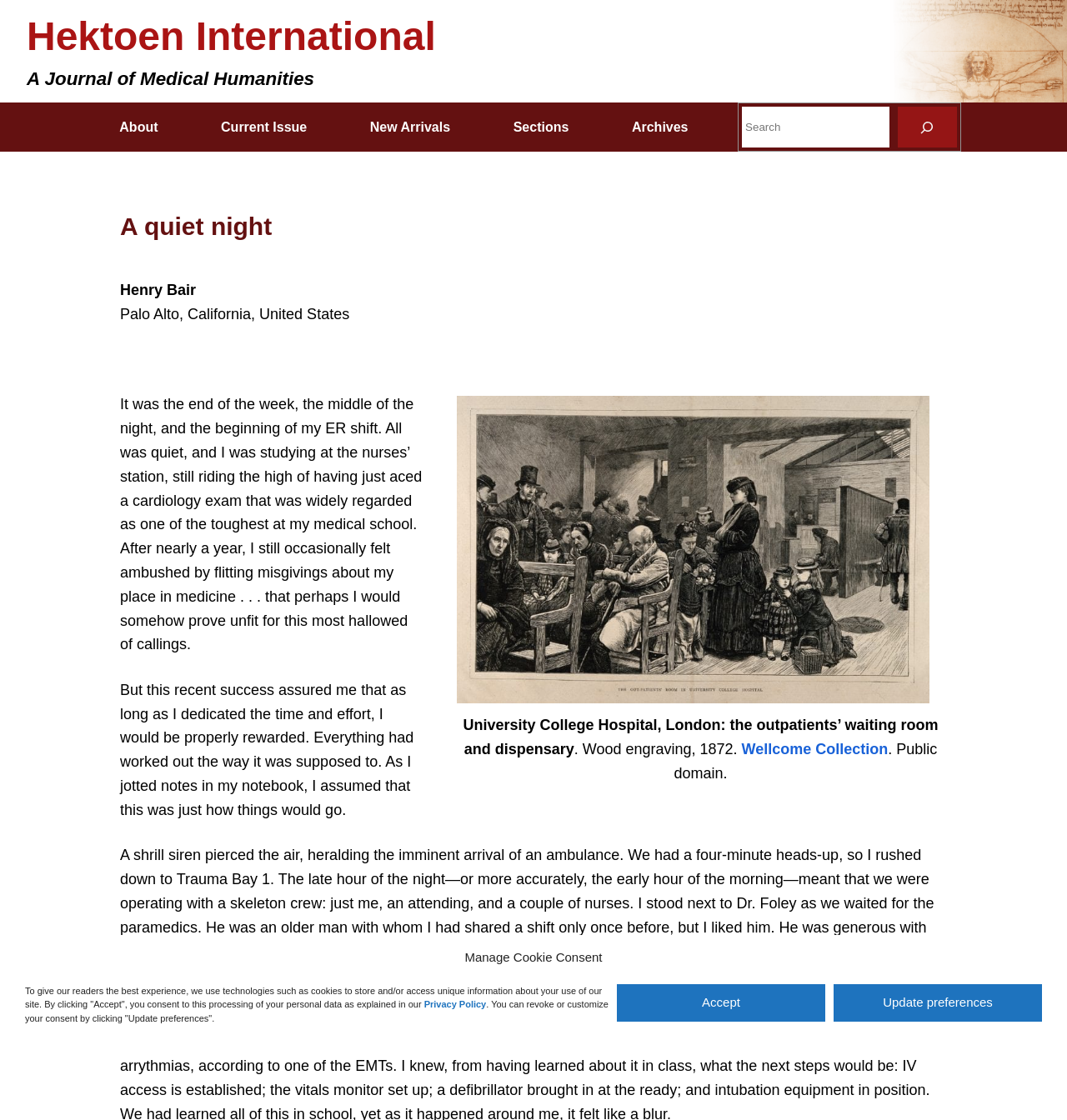Respond concisely with one word or phrase to the following query:
What is the bounding box coordinate of the search box?

[0.691, 0.092, 0.901, 0.136]